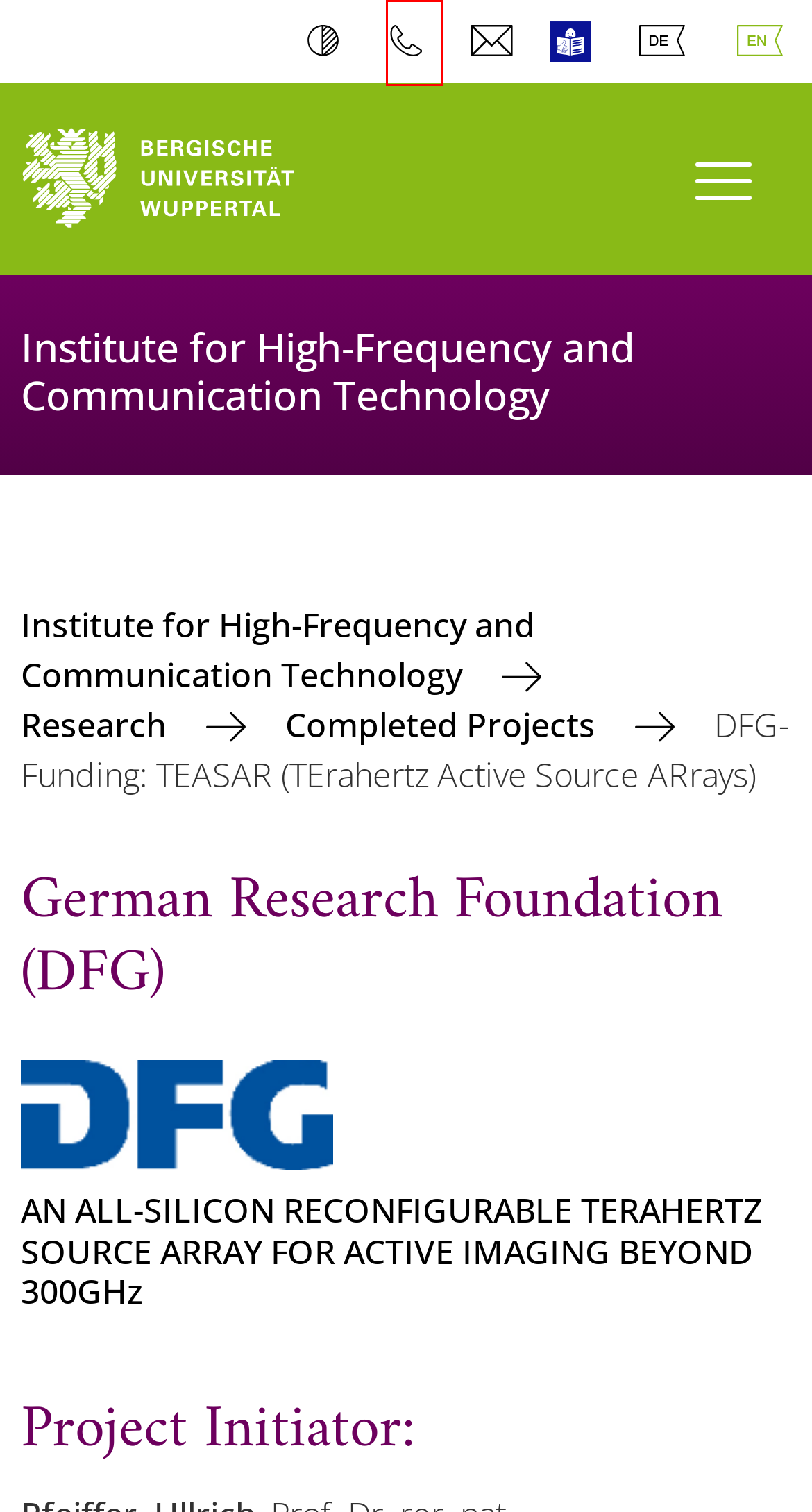Review the screenshot of a webpage that includes a red bounding box. Choose the most suitable webpage description that matches the new webpage after clicking the element within the red bounding box. Here are the candidates:
A. Startseite
B. Faculty & staff
C. Webmail-BUW
D. Legal notice
E. Privacy
F. Contact
G. Leichte Sprache
H. DFG - Deutsche Forschungsgemeinschaft

B